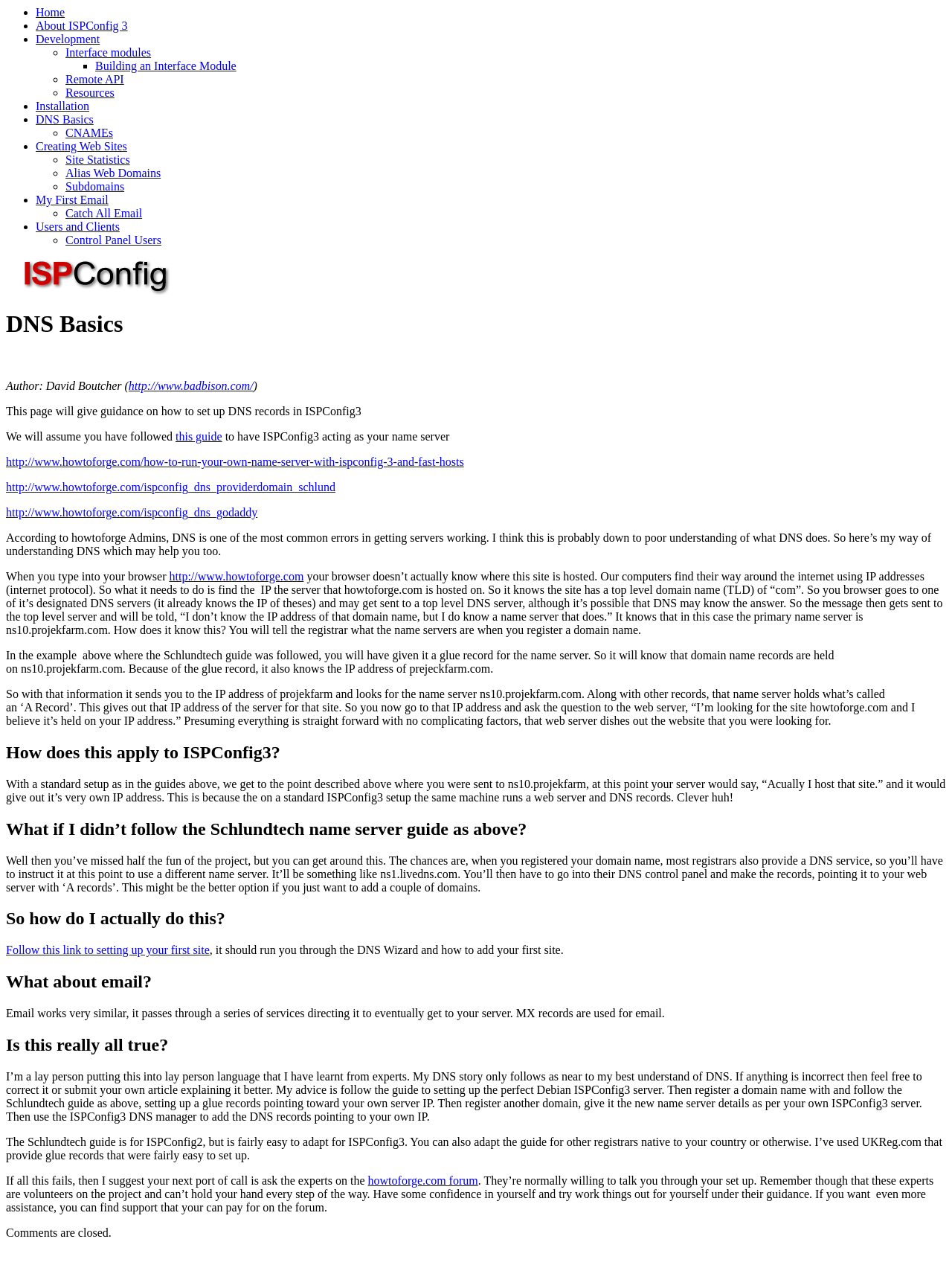Identify the bounding box coordinates of the element that should be clicked to fulfill this task: "Click on the 'Home' link". The coordinates should be provided as four float numbers between 0 and 1, i.e., [left, top, right, bottom].

[0.038, 0.005, 0.068, 0.015]